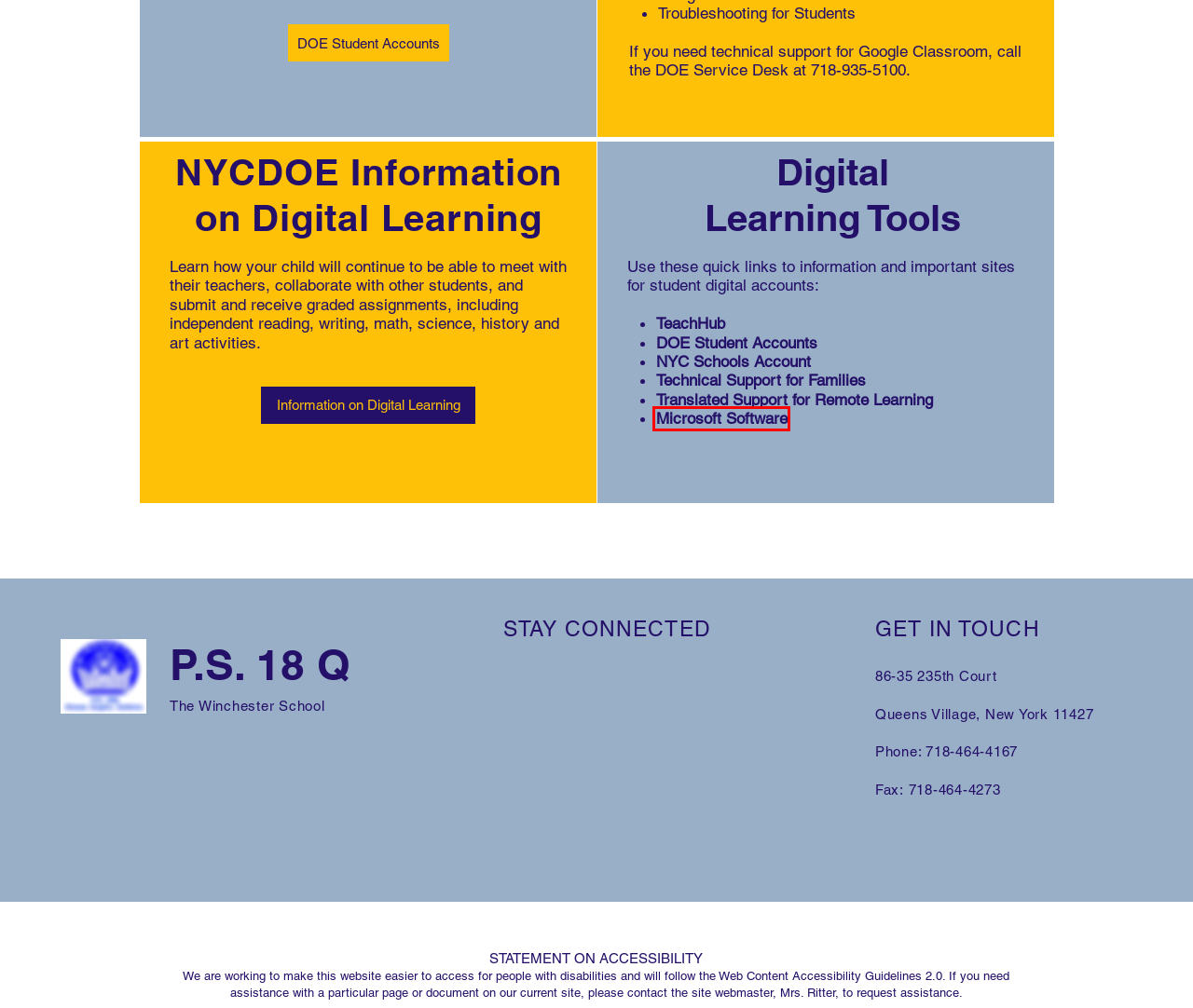Examine the webpage screenshot and identify the UI element enclosed in the red bounding box. Pick the webpage description that most accurately matches the new webpage after clicking the selected element. Here are the candidates:
A. Website Builder - Create a Free Website Today | Wix.com
B. TeachHub
C. Digital Learning
D. NYC Schools Account NYCSA
E. Parents | P.S. 18 Q
F. Translated Support for Remote Learning
G. Microsoft Software
H. DOE Student Accounts

G